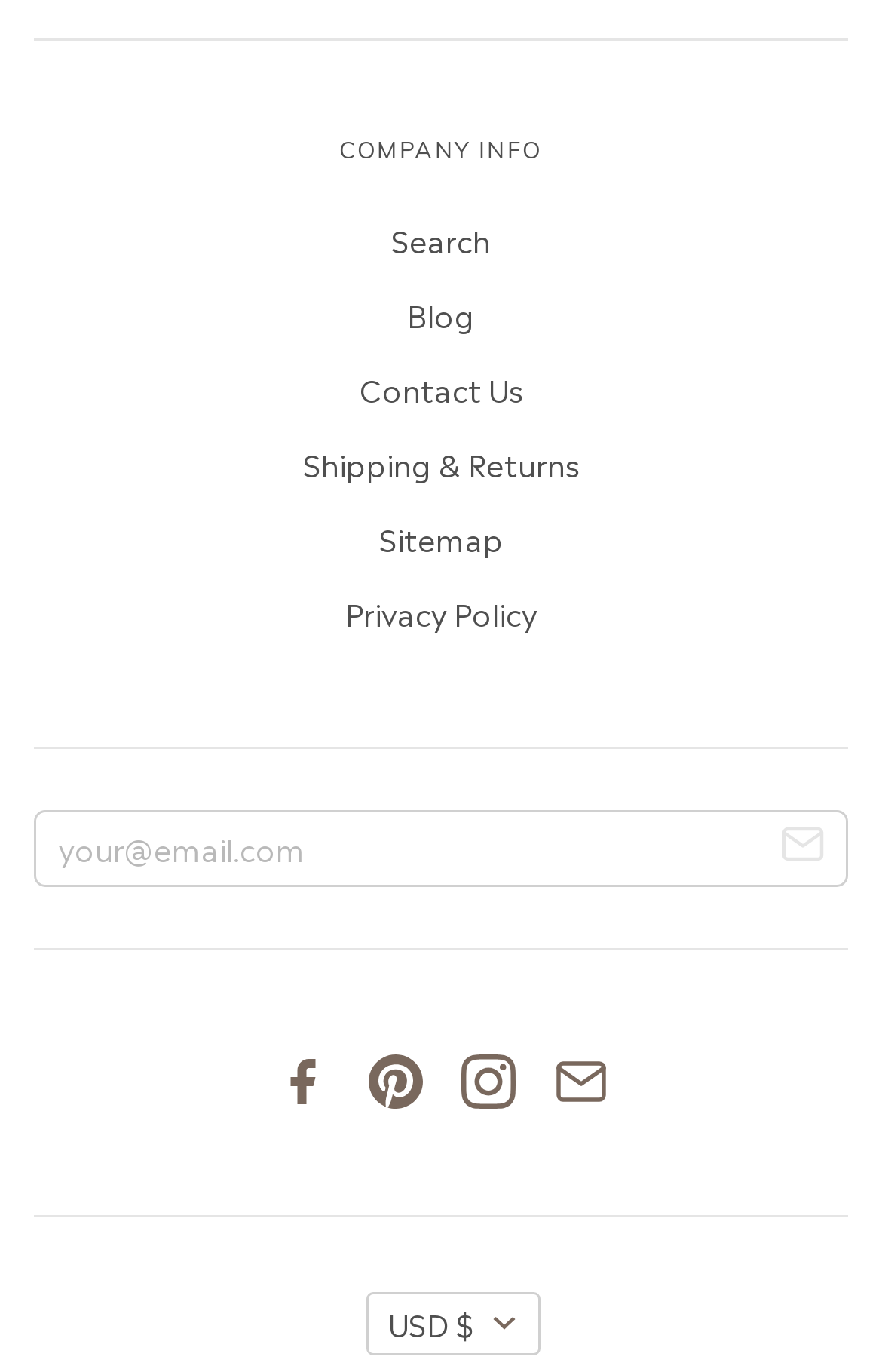Bounding box coordinates are given in the format (top-left x, top-left y, bottom-right x, bottom-right y). All values should be floating point numbers between 0 and 1. Provide the bounding box coordinate for the UI element described as: Blog

[0.462, 0.213, 0.538, 0.244]